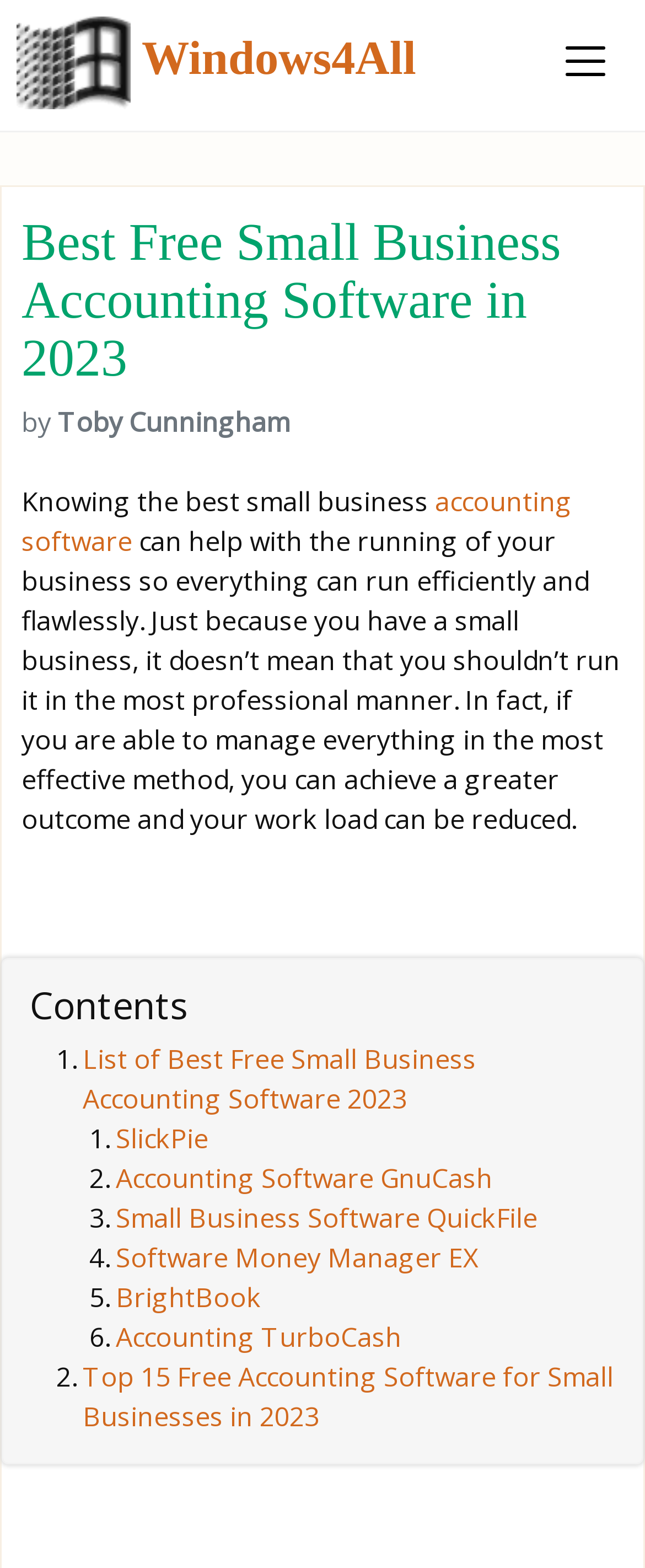Locate the bounding box coordinates of the element to click to perform the following action: 'Read about accounting software'. The coordinates should be given as four float values between 0 and 1, in the form of [left, top, right, bottom].

[0.033, 0.308, 0.887, 0.356]